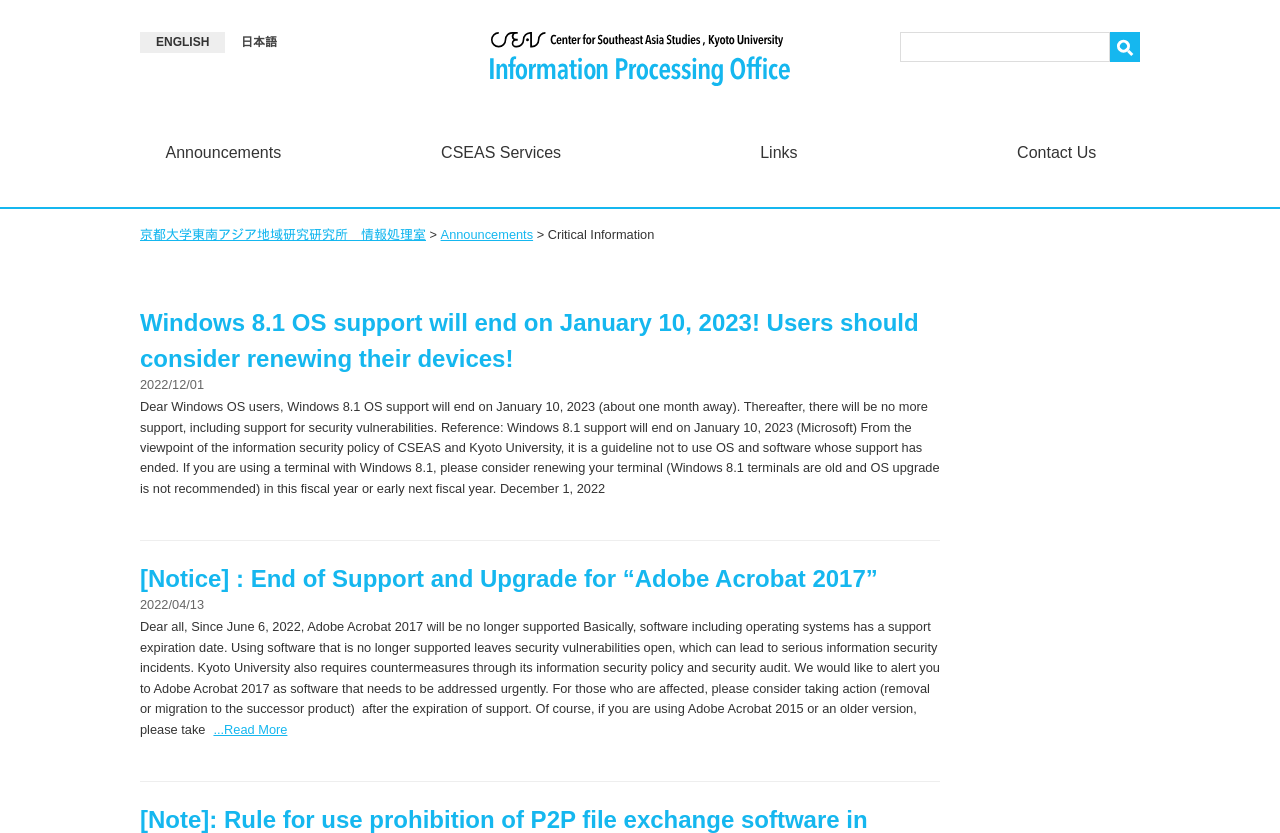Determine the bounding box coordinates for the area that needs to be clicked to fulfill this task: "Read more about Adobe Acrobat 2017". The coordinates must be given as four float numbers between 0 and 1, i.e., [left, top, right, bottom].

[0.167, 0.866, 0.225, 0.884]